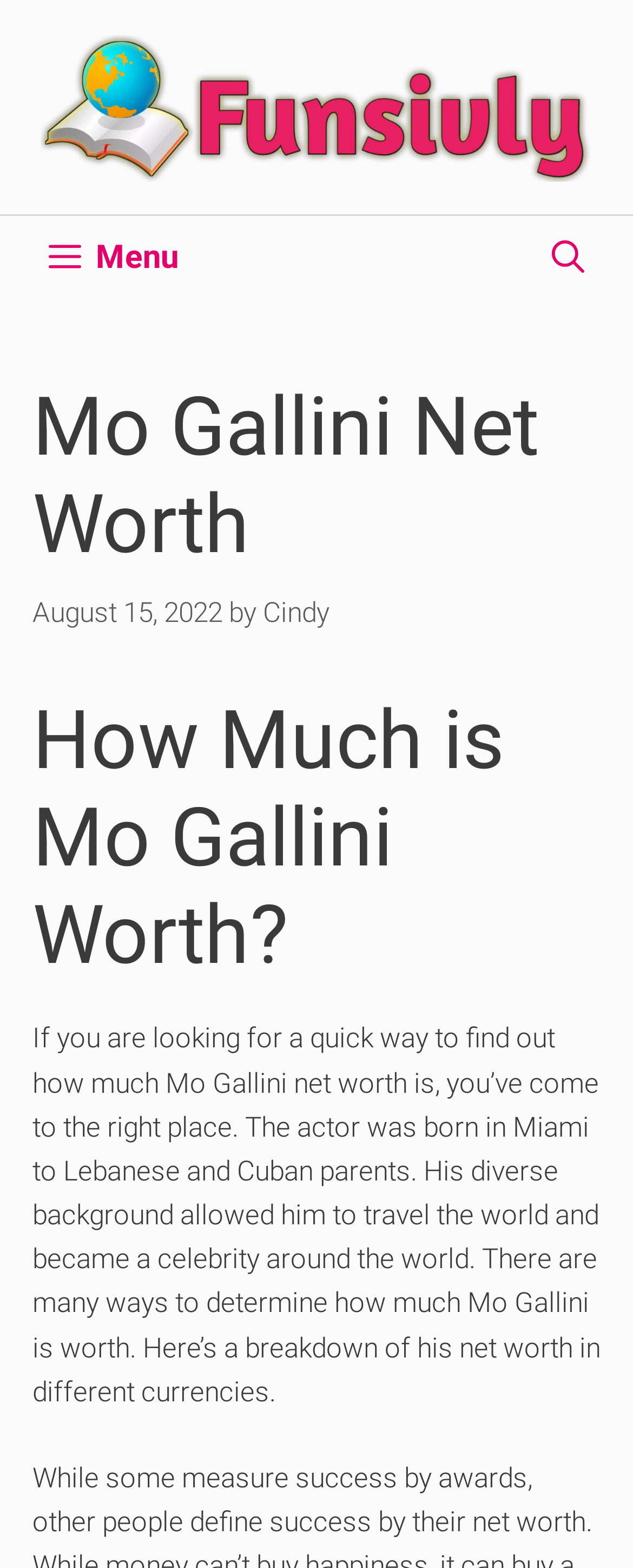What is the position of the search bar?
We need a detailed and meticulous answer to the question.

I determined the answer by examining the link element with the text 'Open Search Bar' within the navigation section, which has a bounding box coordinate indicating its position at the top right of the webpage.